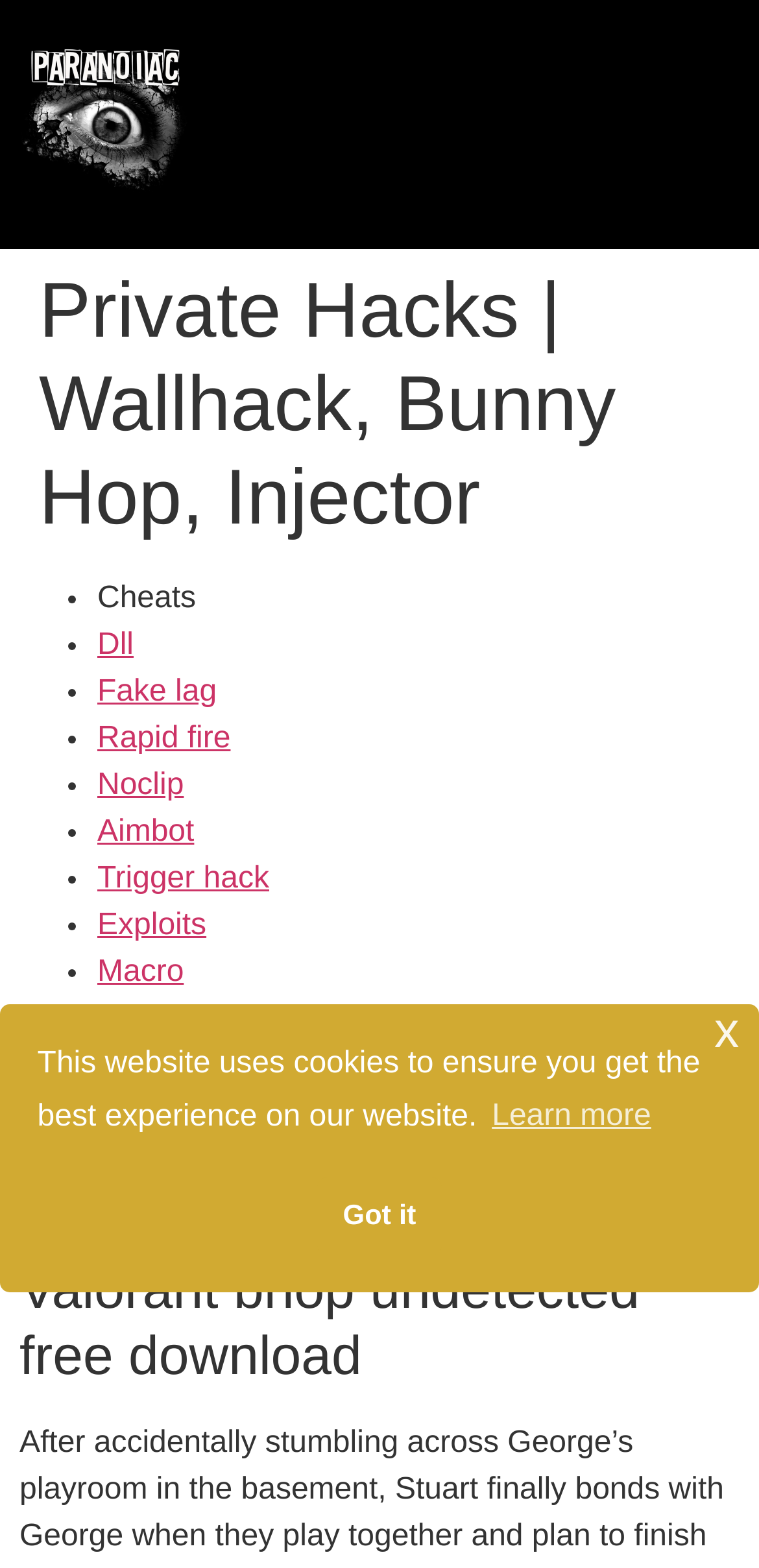Please locate the clickable area by providing the bounding box coordinates to follow this instruction: "Click on the 'Menü' button".

[0.908, 0.073, 0.936, 0.086]